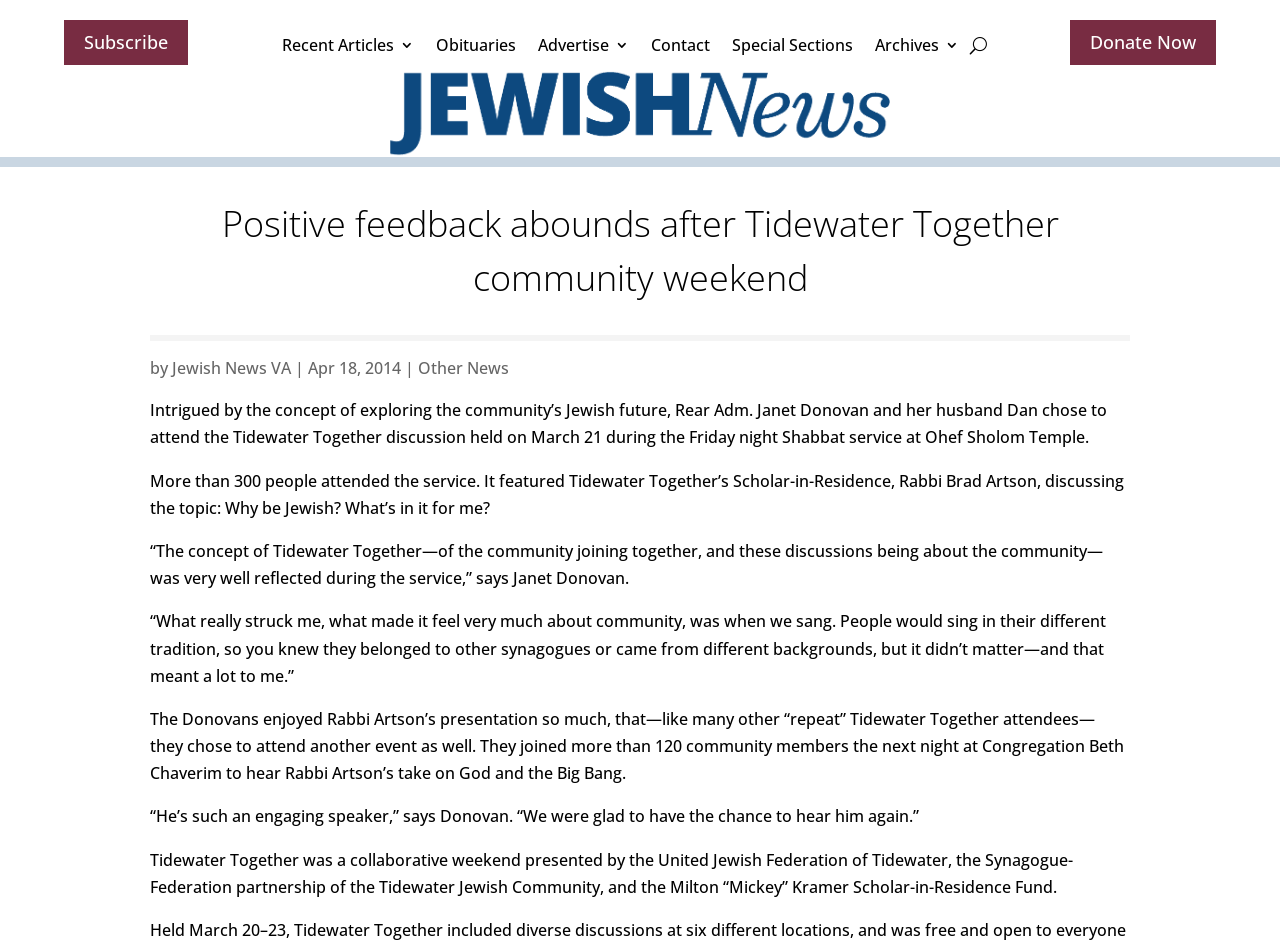How many people attended the service?
Can you offer a detailed and complete answer to this question?

I found the answer by reading the article and finding the sentence that mentions the number of people who attended the service, which is 'More than 300 people attended the service.'